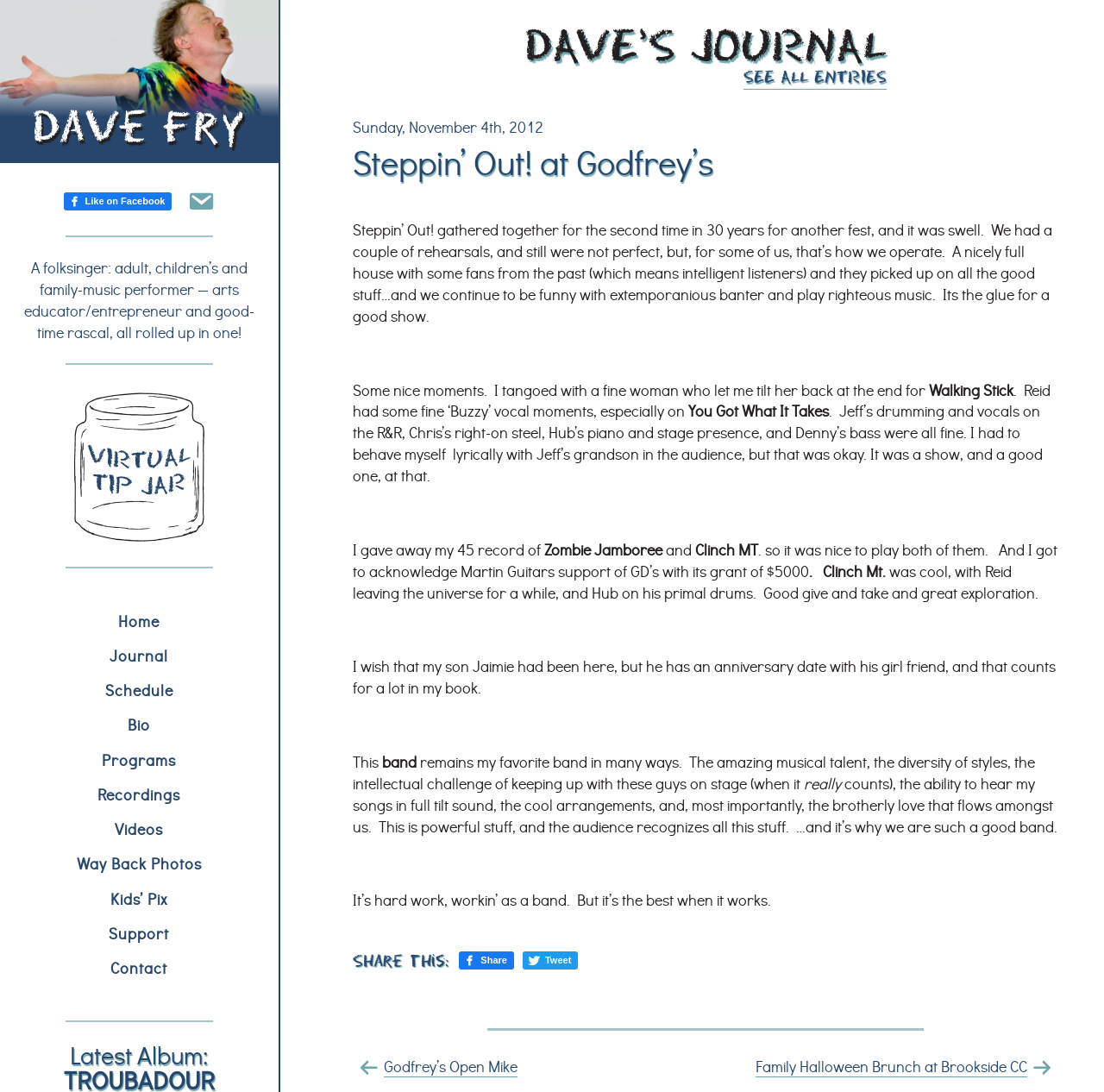Extract the primary headline from the webpage and present its text.

Steppin’ Out! at Godfrey’s